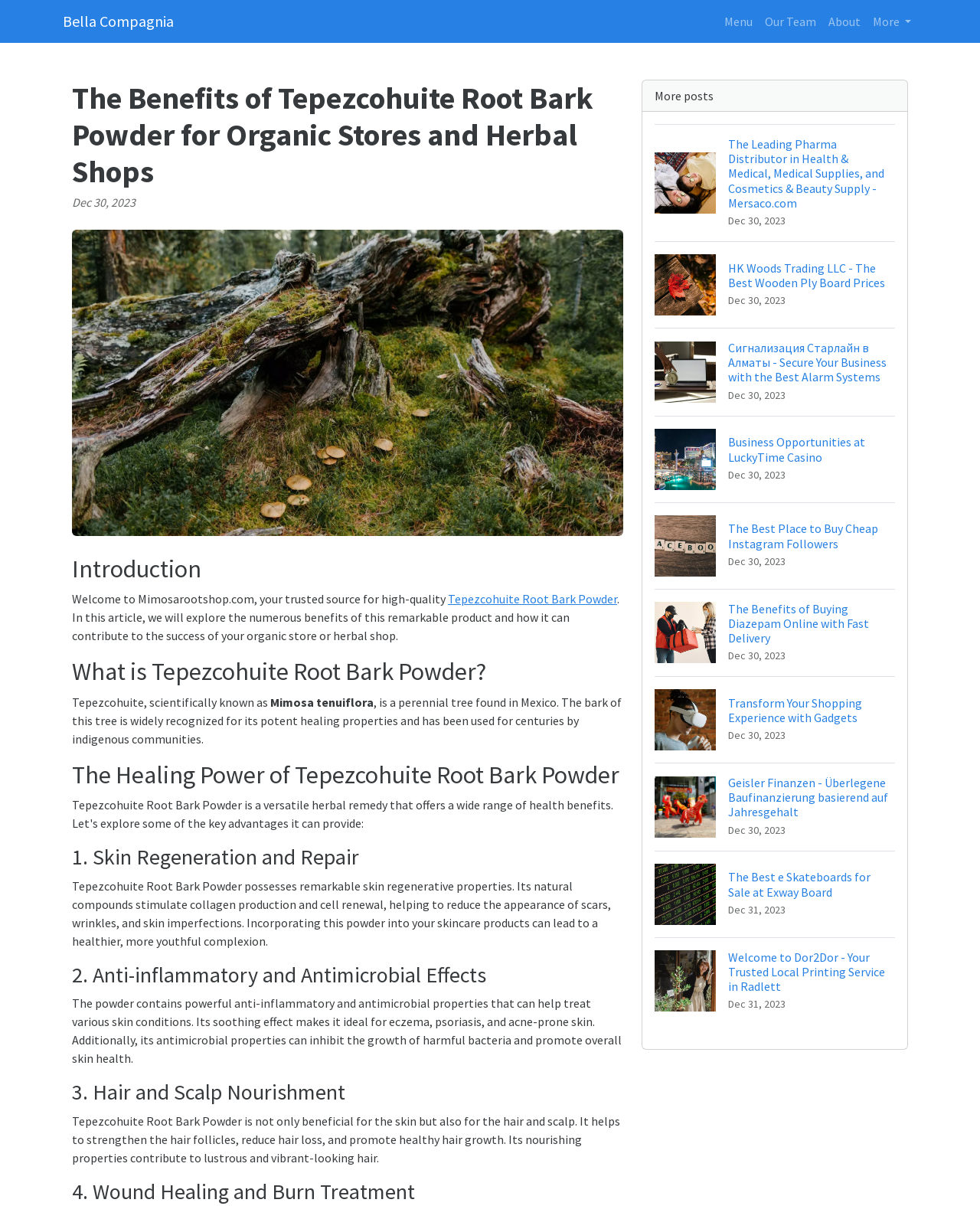How many benefits of Tepezcohuite Root Bark Powder are mentioned?
Please respond to the question with as much detail as possible.

I determined the answer by counting the numbered headings that describe the benefits of Tepezcohuite Root Bark Powder. There are four headings: '1. Skin Regeneration and Repair', '2. Anti-inflammatory and Antimicrobial Effects', '3. Hair and Scalp Nourishment', and '4. Wound Healing and Burn Treatment'.